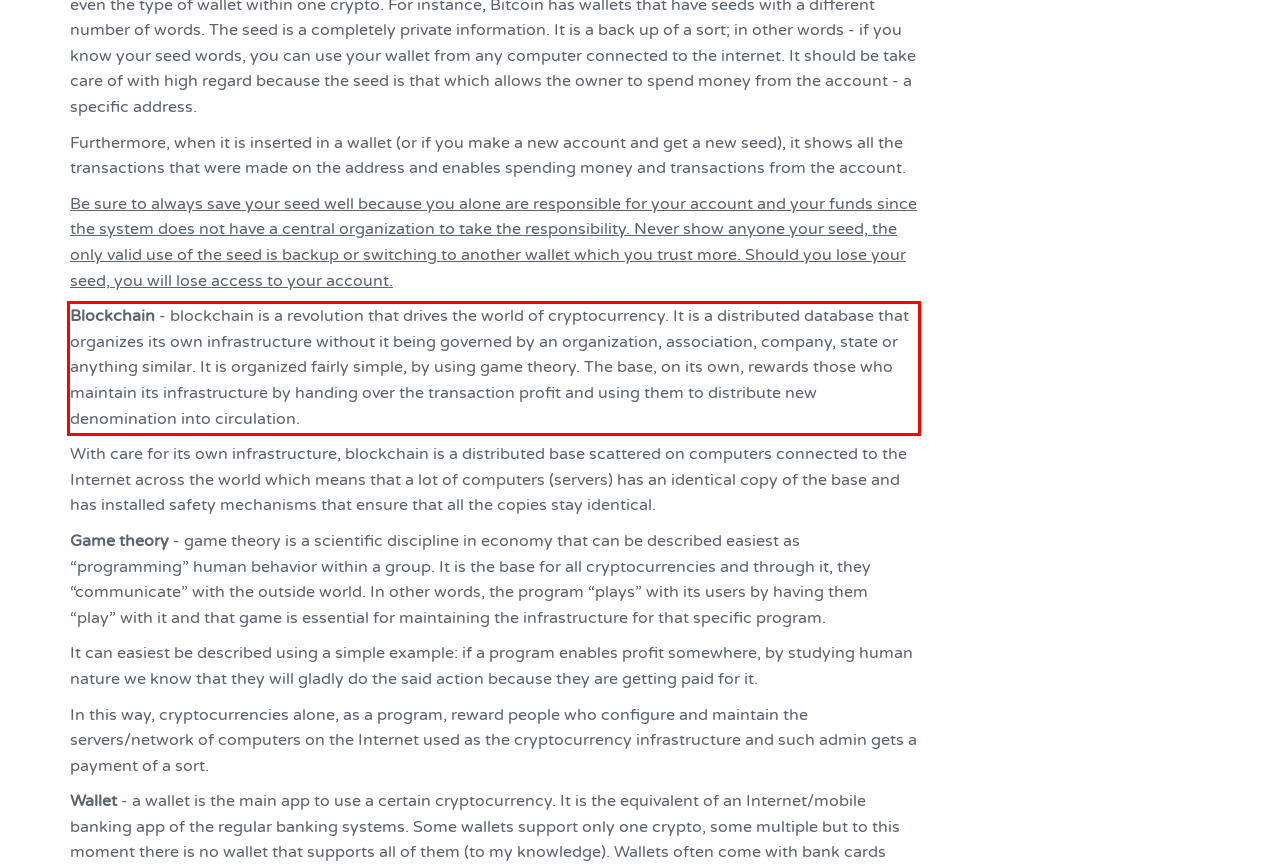You are given a screenshot showing a webpage with a red bounding box. Perform OCR to capture the text within the red bounding box.

Blockchain - blockchain is a revolution that drives the world of cryptocurrency. It is a distributed database that organizes its own infrastructure without it being governed by an organization, association, company, state or anything similar. It is organized fairly simple, by using game theory. The base, on its own, rewards those who maintain its infrastructure by handing over the transaction profit and using them to distribute new denomination into circulation.